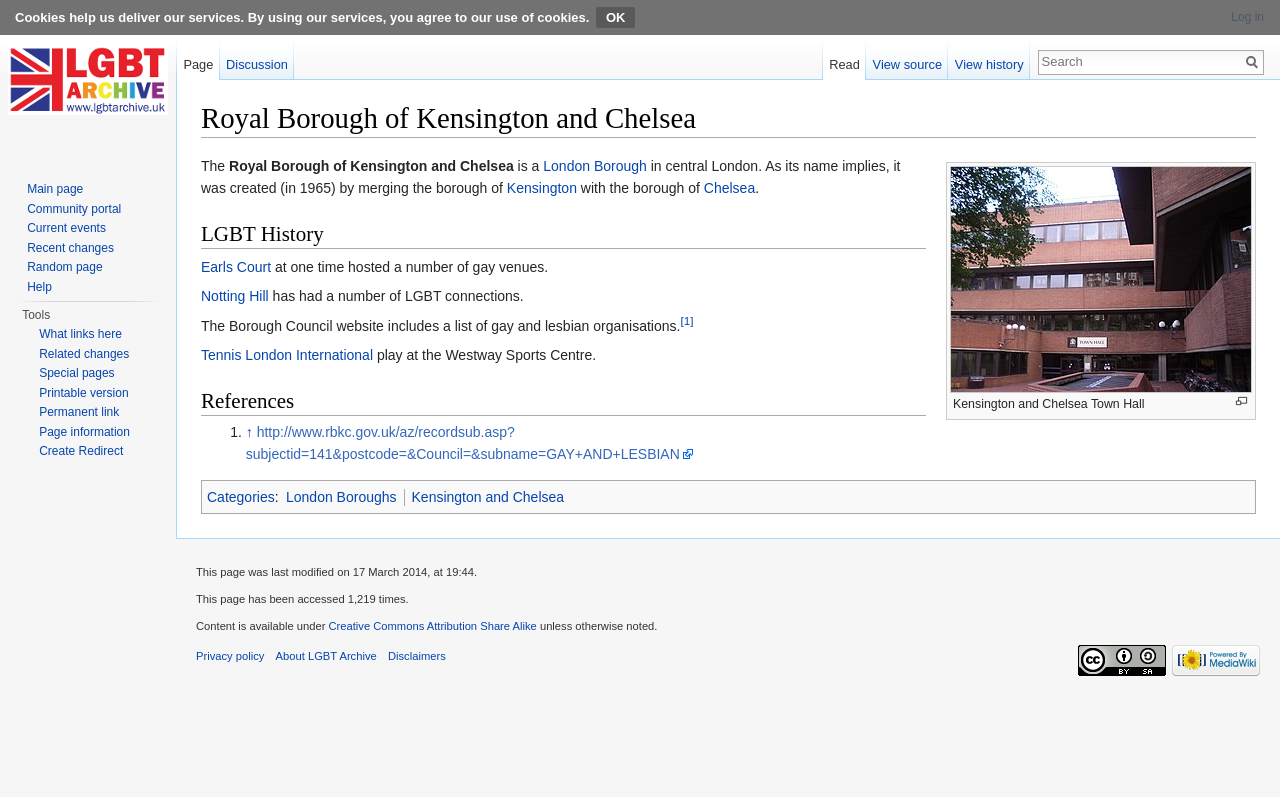Locate the coordinates of the bounding box for the clickable region that fulfills this instruction: "Log in".

[0.962, 0.013, 0.988, 0.03]